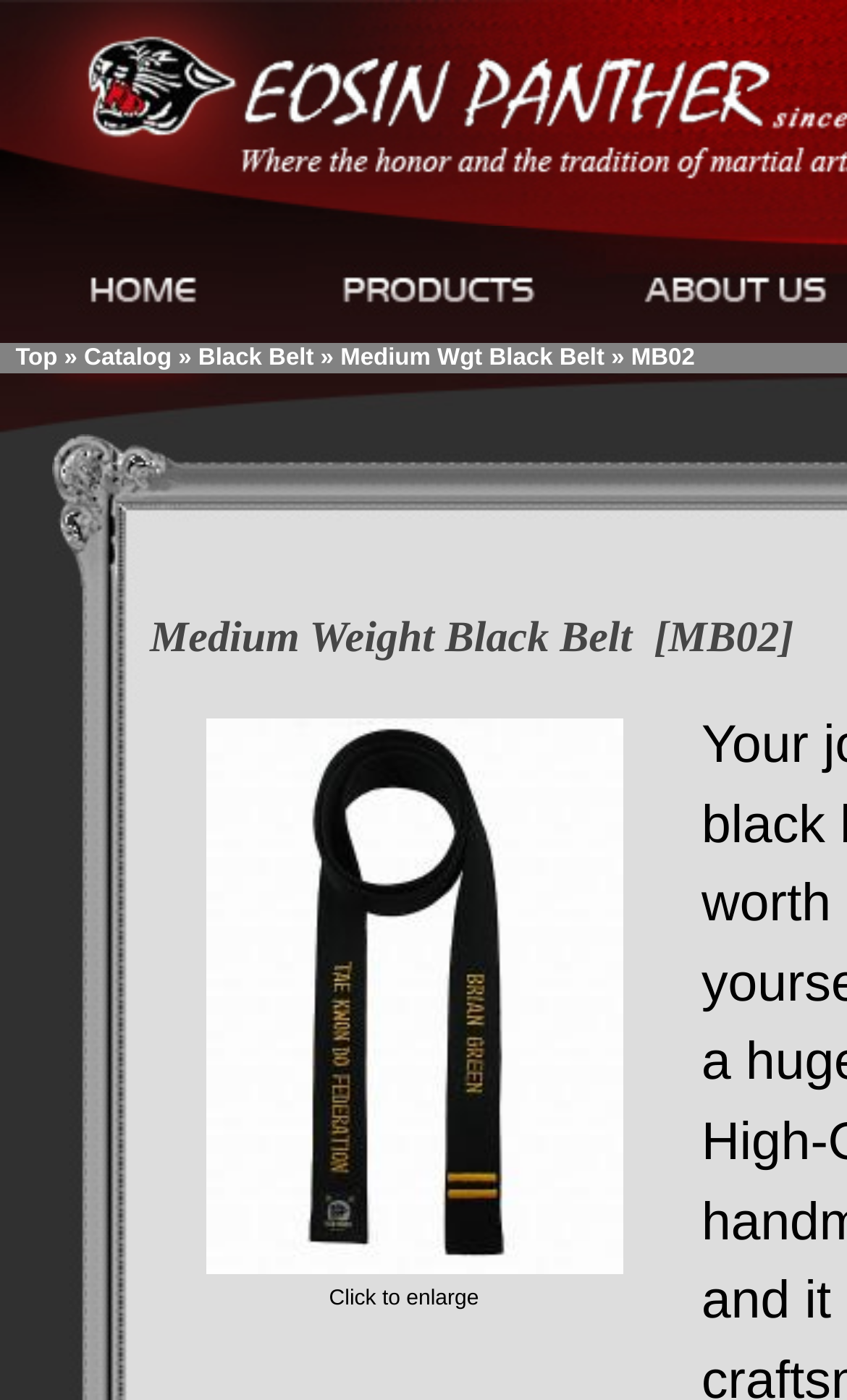Could you highlight the region that needs to be clicked to execute the instruction: "Get JUCE"?

None